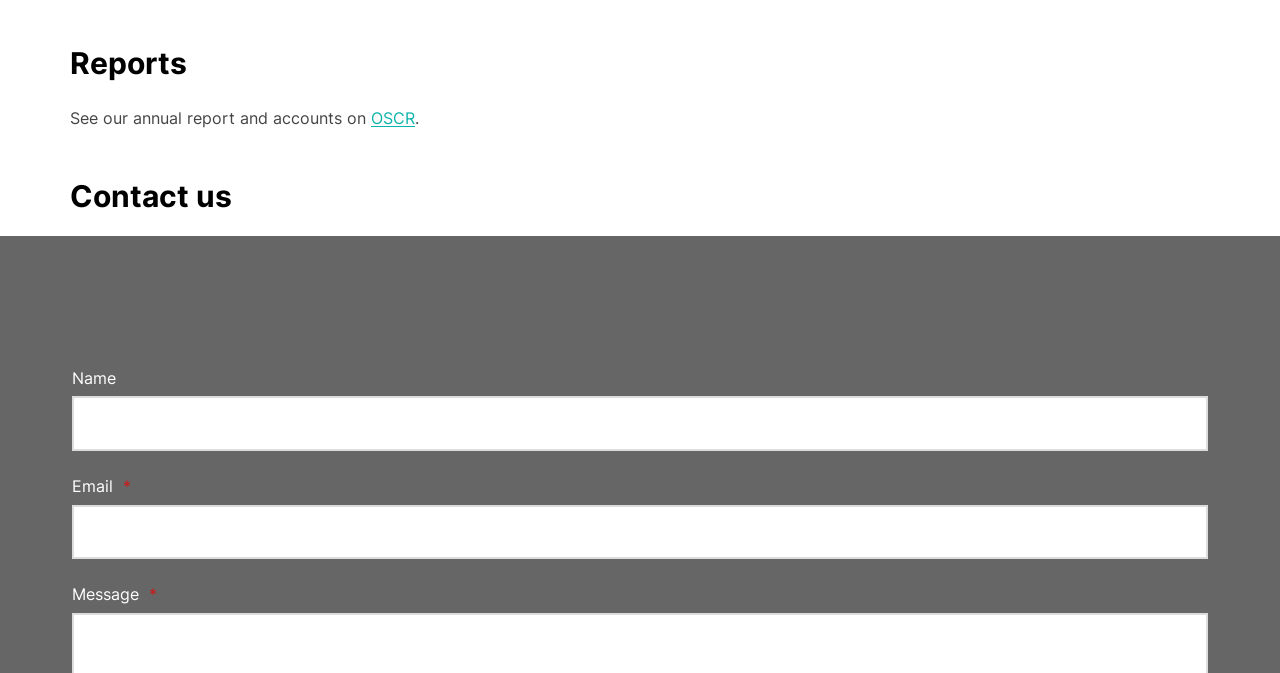What is the organization mentioned in the report?
Answer with a single word or phrase, using the screenshot for reference.

OSCR